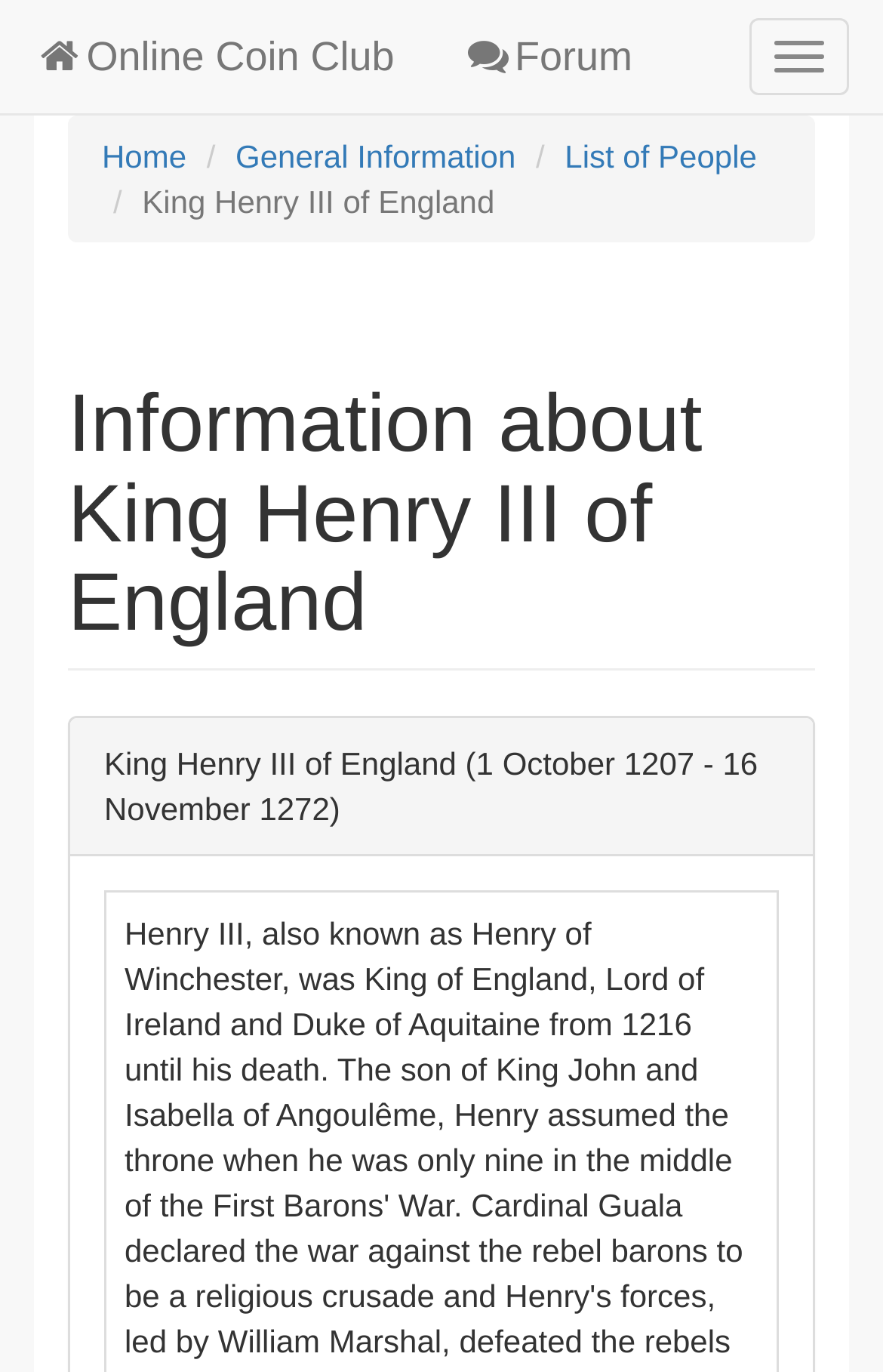How many navigation links are in the breadcrumb?
Based on the image, give a one-word or short phrase answer.

3